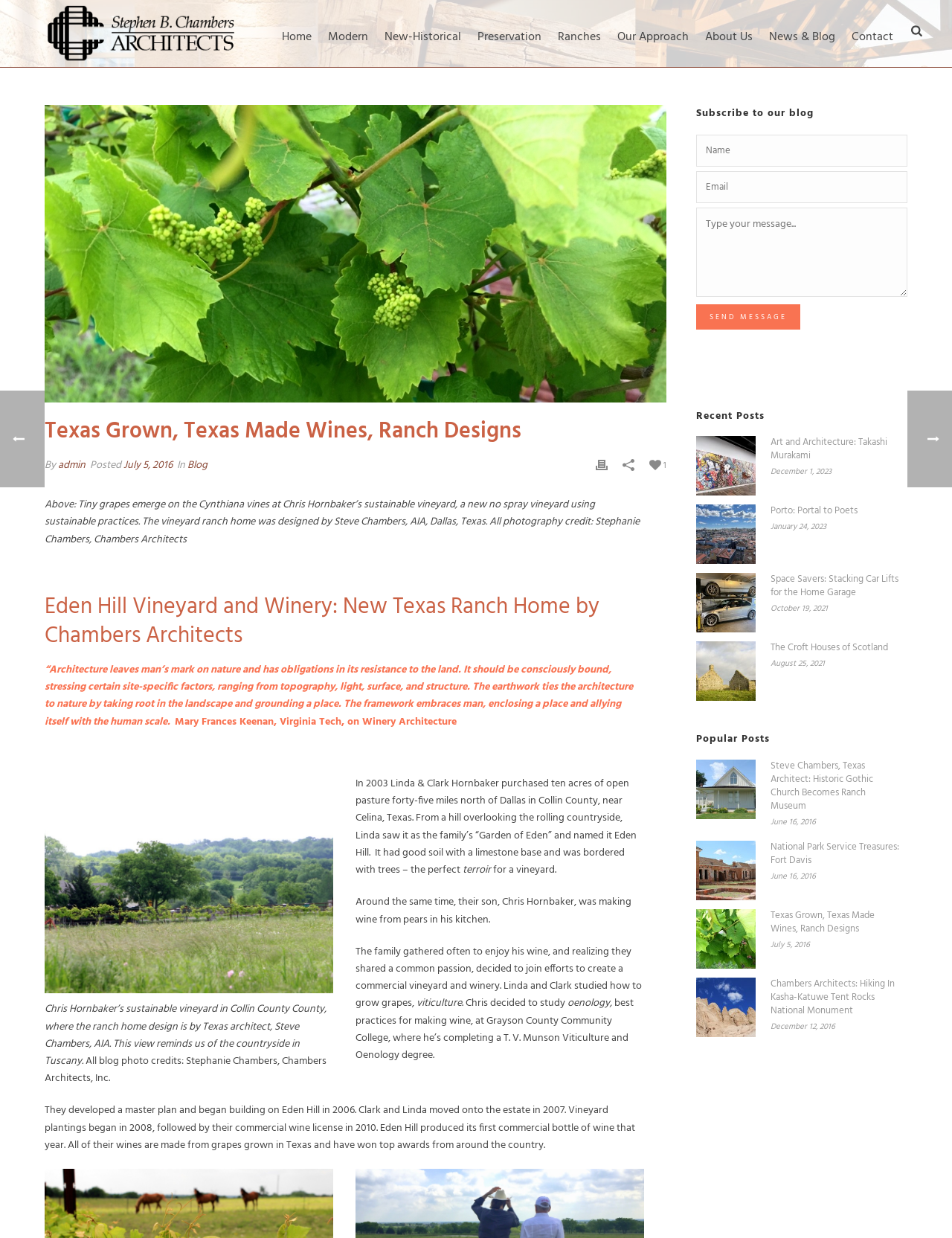Provide the bounding box coordinates in the format (top-left x, top-left y, bottom-right x, bottom-right y). All values are floating point numbers between 0 and 1. Determine the bounding box coordinate of the UI element described as: Art and Architecture: Takashi Murakami

[0.809, 0.352, 0.945, 0.374]